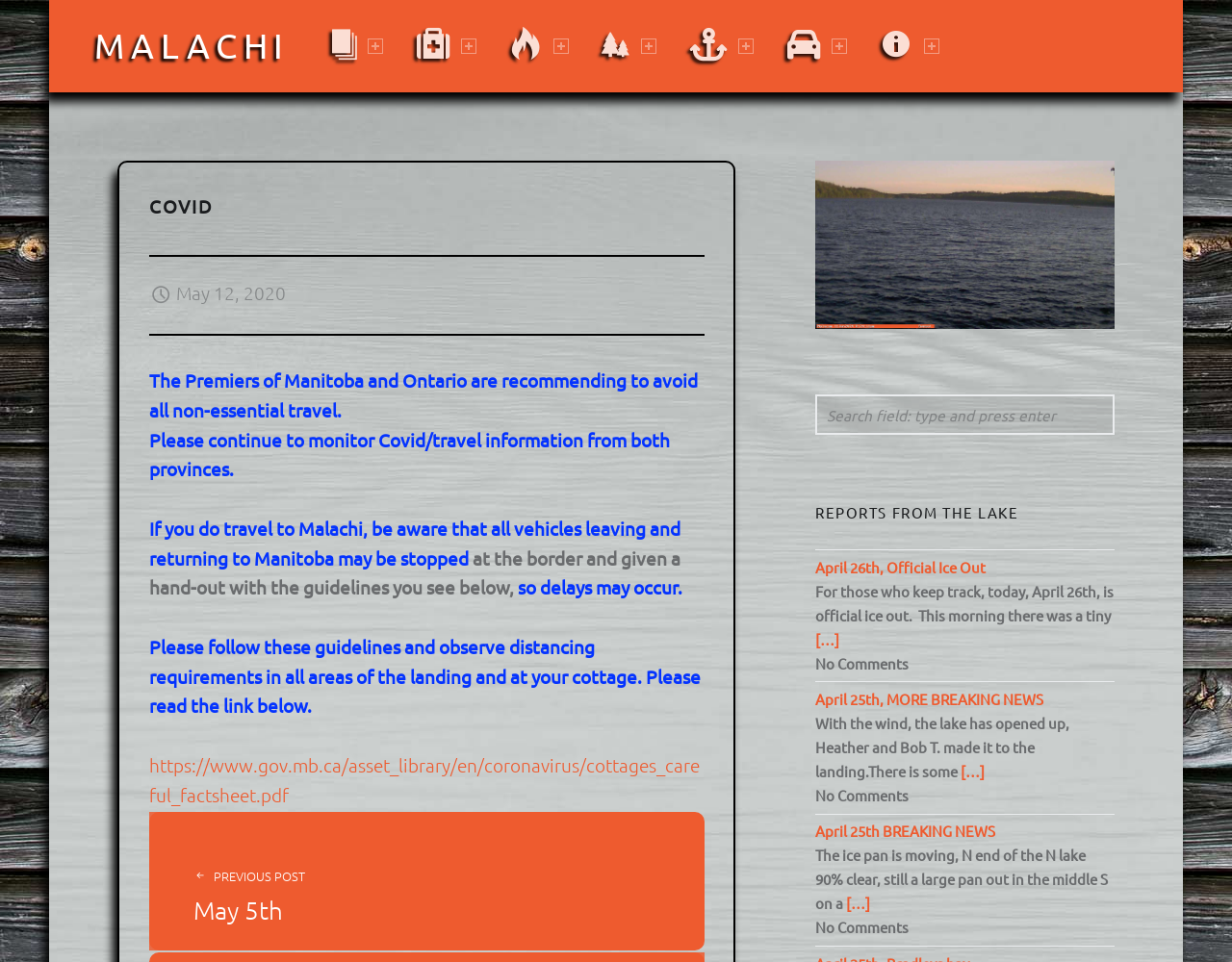What is the link provided for cottages and careful factsheet?
Refer to the image and provide a one-word or short phrase answer.

https://www.gov.mb.ca/asset_library/en/coronavirus/cottages_careful_factsheet.pdf